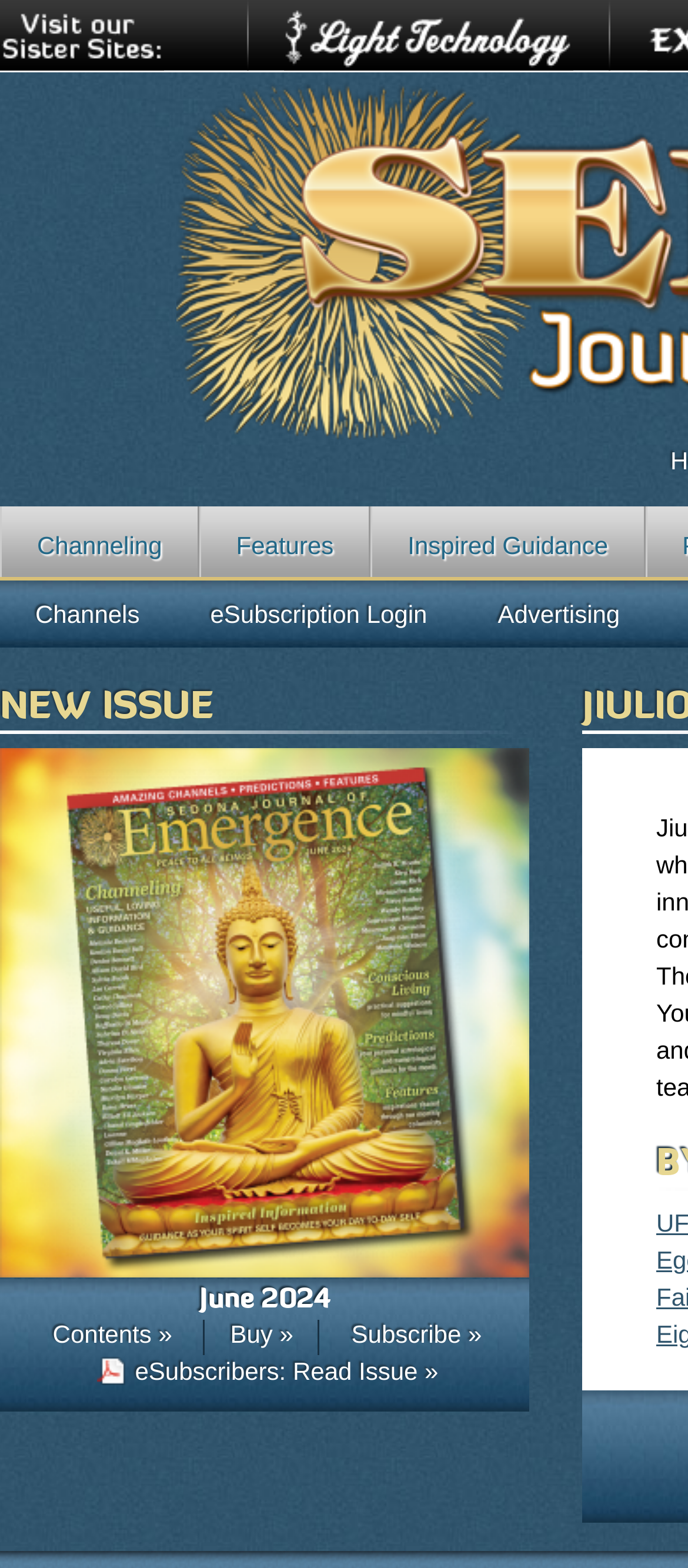Determine the bounding box coordinates for the region that must be clicked to execute the following instruction: "Read inspired guidance".

[0.539, 0.323, 0.938, 0.368]